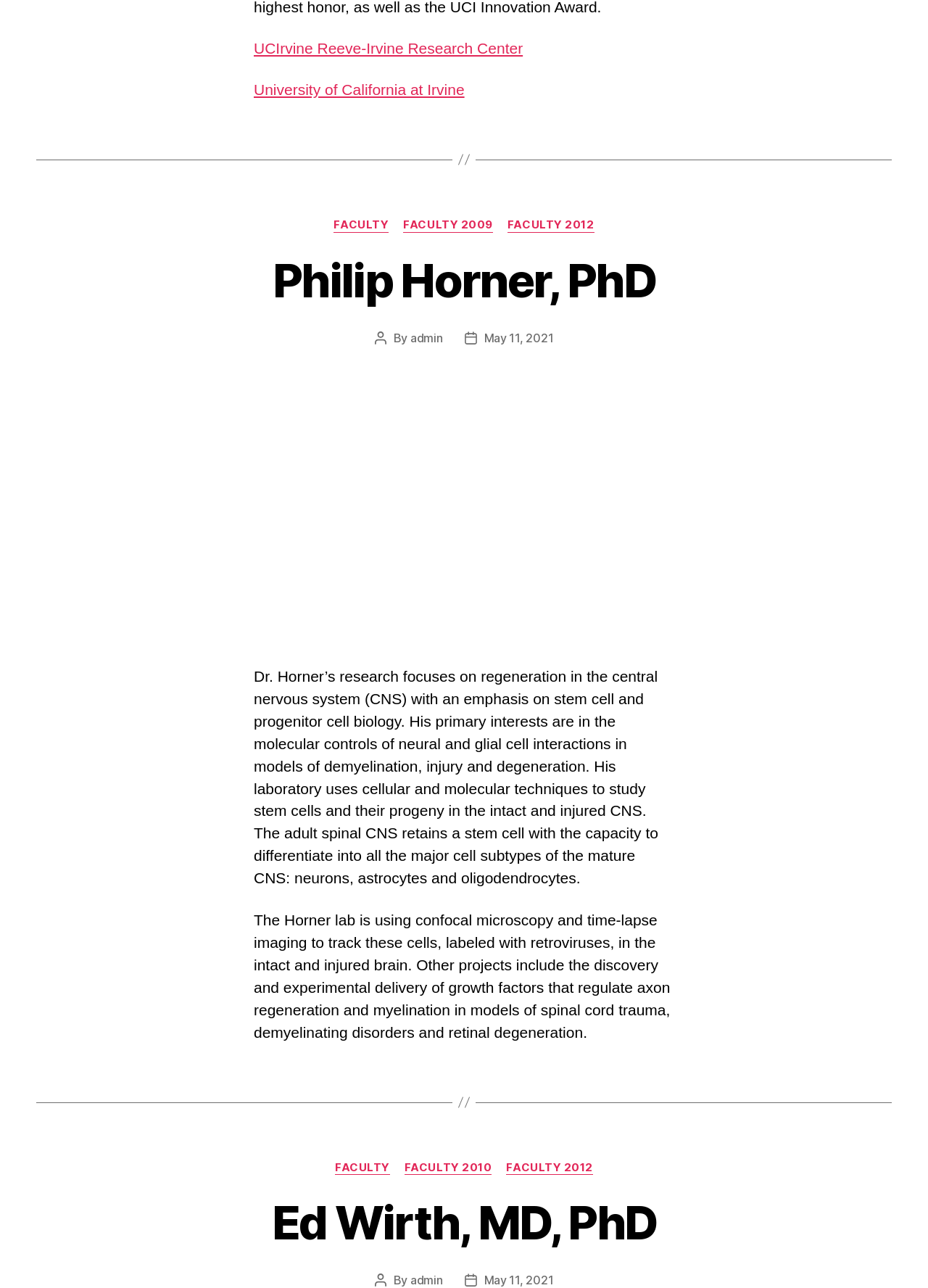What is the date of the post?
Please provide an in-depth and detailed response to the question.

The date of the post is mentioned as 'May 11, 2021' which is located below the heading 'Philip Horner, PhD' and next to the text 'Post date'.